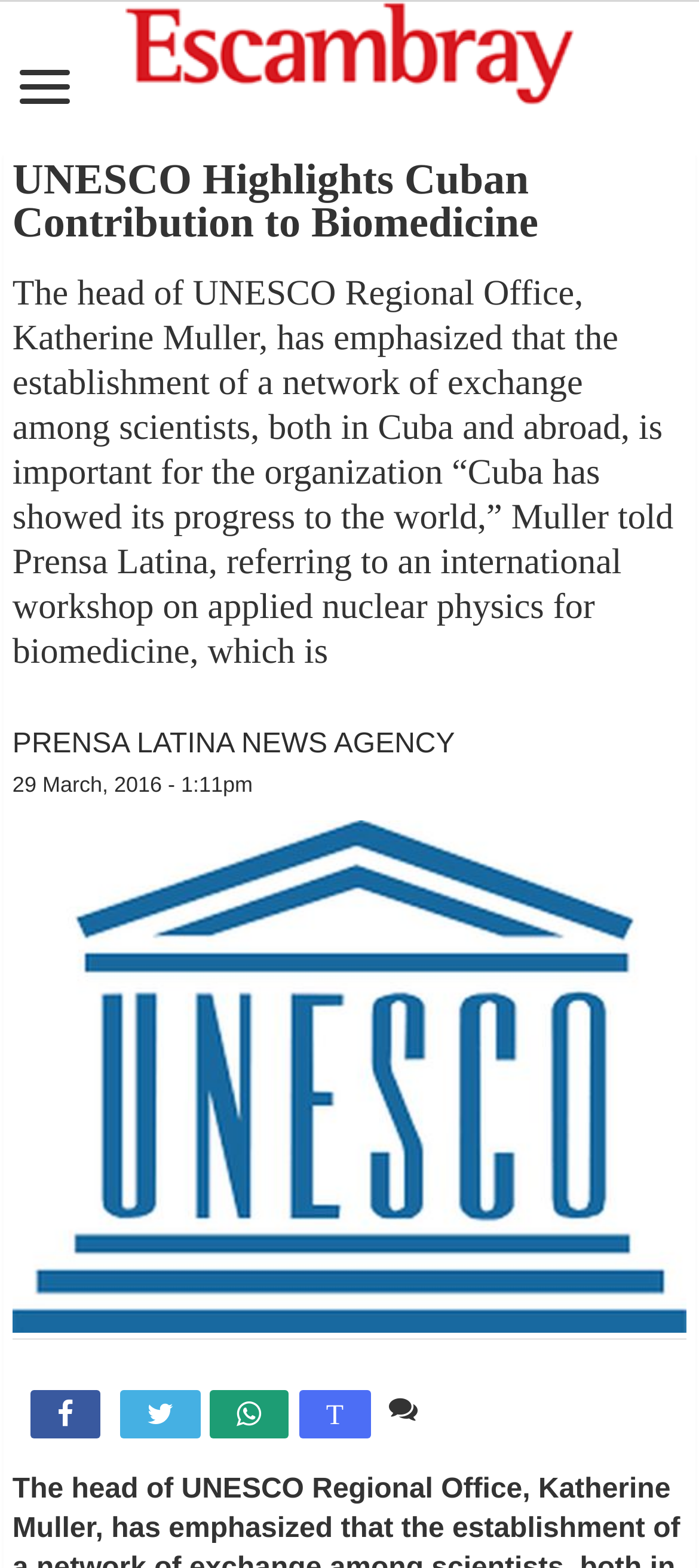Give a concise answer using only one word or phrase for this question:
Who emphasized the importance of a network of exchange among scientists?

Katherine Muller